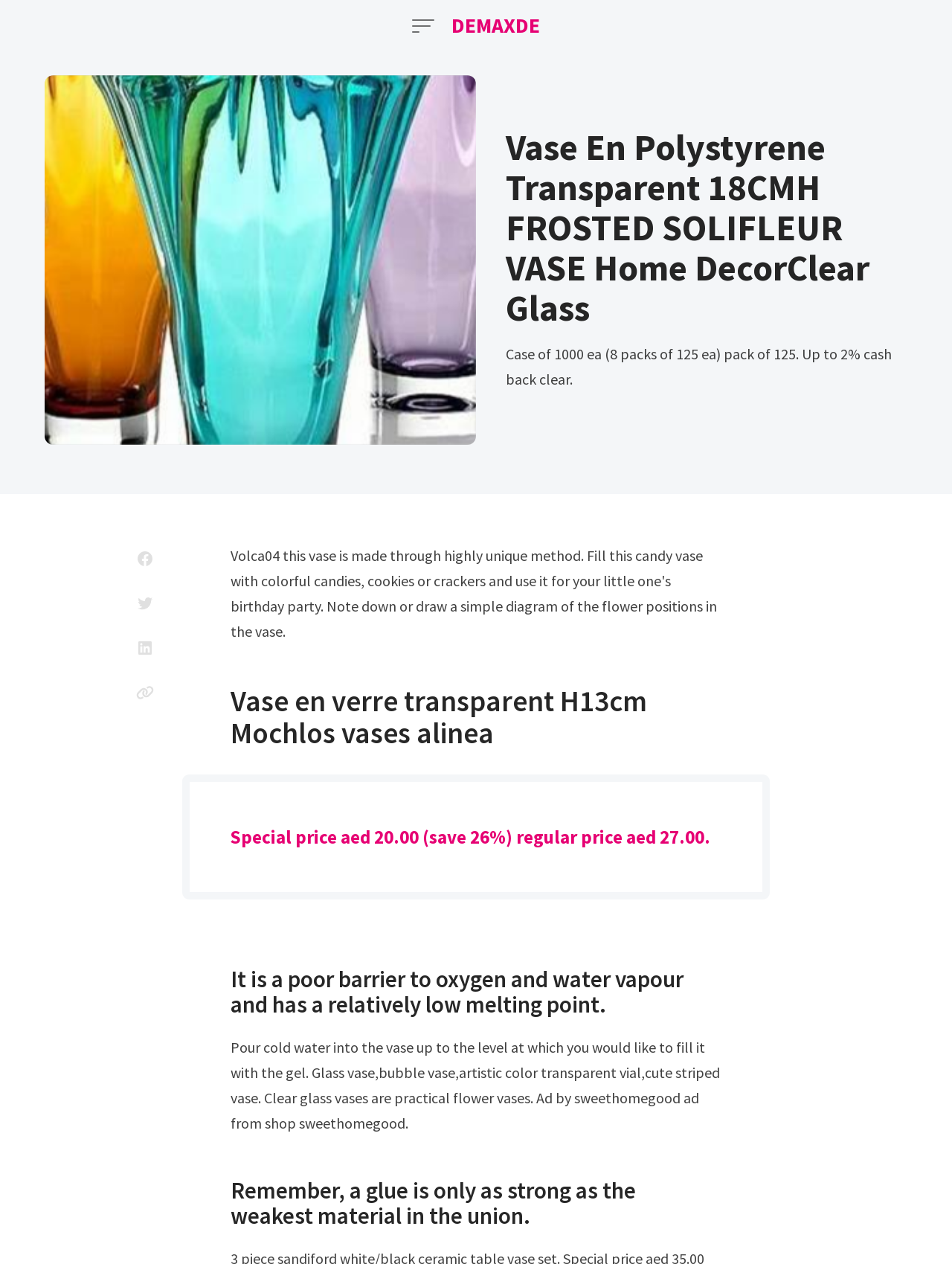Based on what you see in the screenshot, provide a thorough answer to this question: How can you share the product?

I found the sharing options by looking at the link elements with the text 'Share on Facebook', 'Share on Twitter', 'Share on LinkedIn', and 'Copy link' which indicate the ways to share the product.